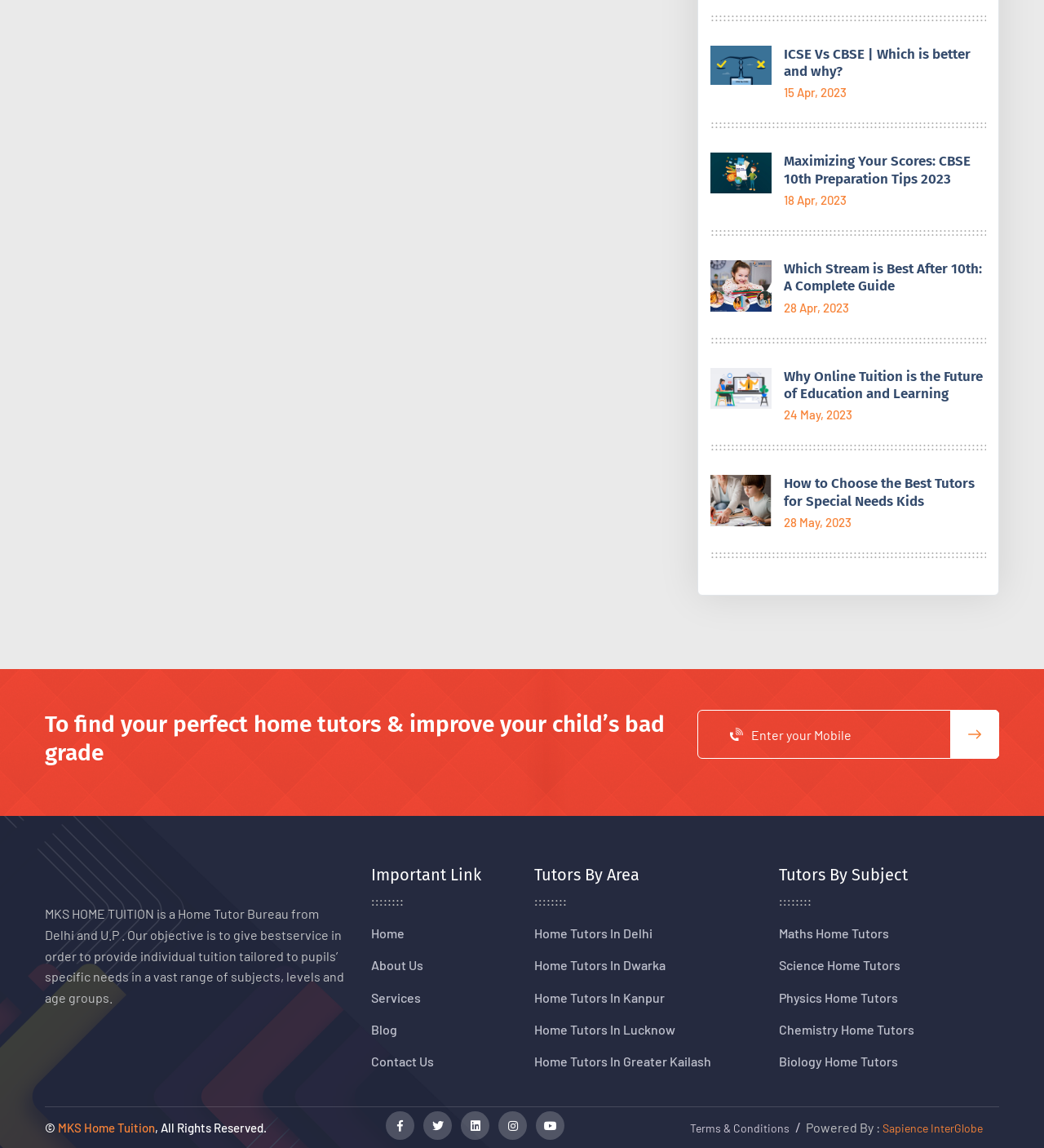Please give a succinct answer to the question in one word or phrase:
How many articles are on the webpage?

5